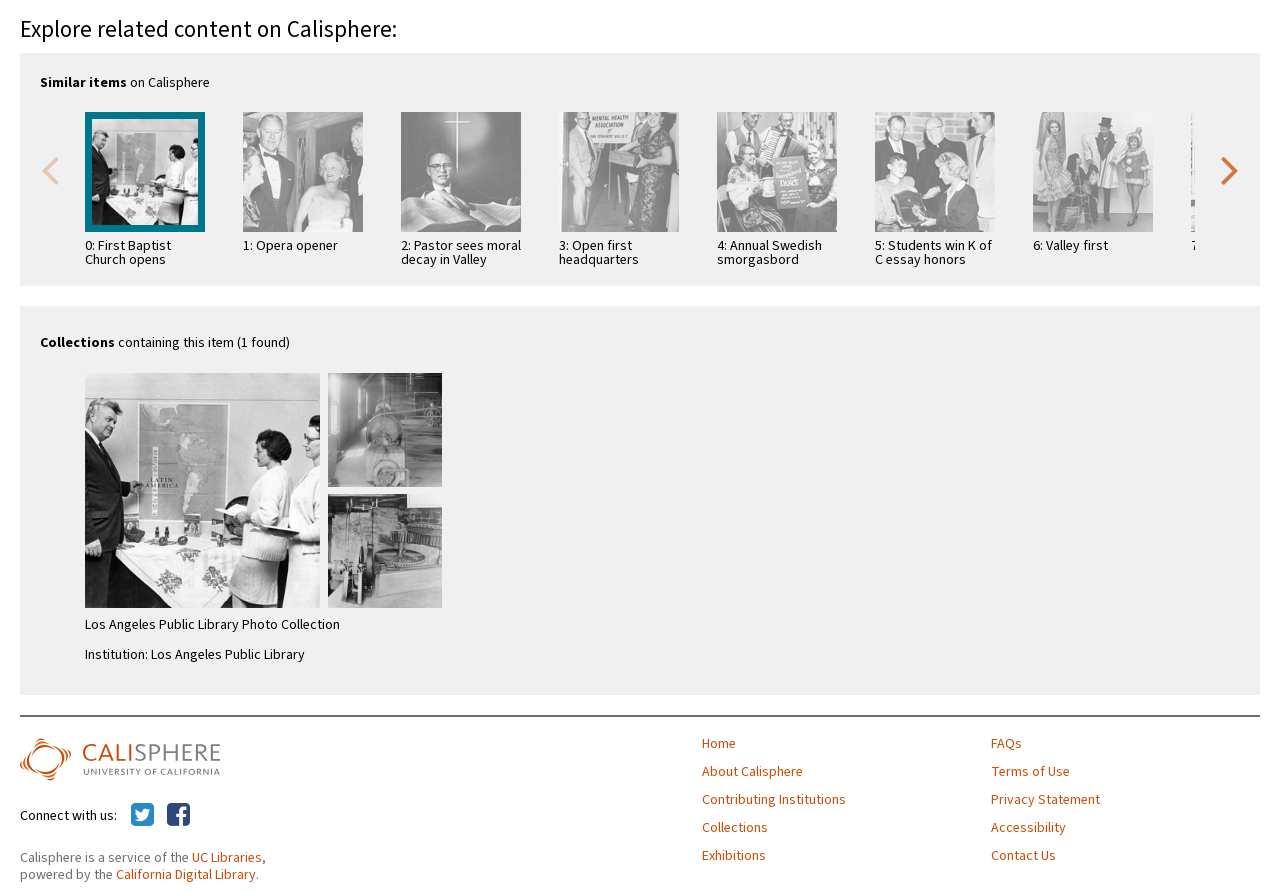By analyzing the image, answer the following question with a detailed response: How many links are there in the 'Collections' section?

In the 'Collections' section, there is only one link which is 'Los Angeles Public Library Photo Collection Institution: Los Angeles Public Library'.